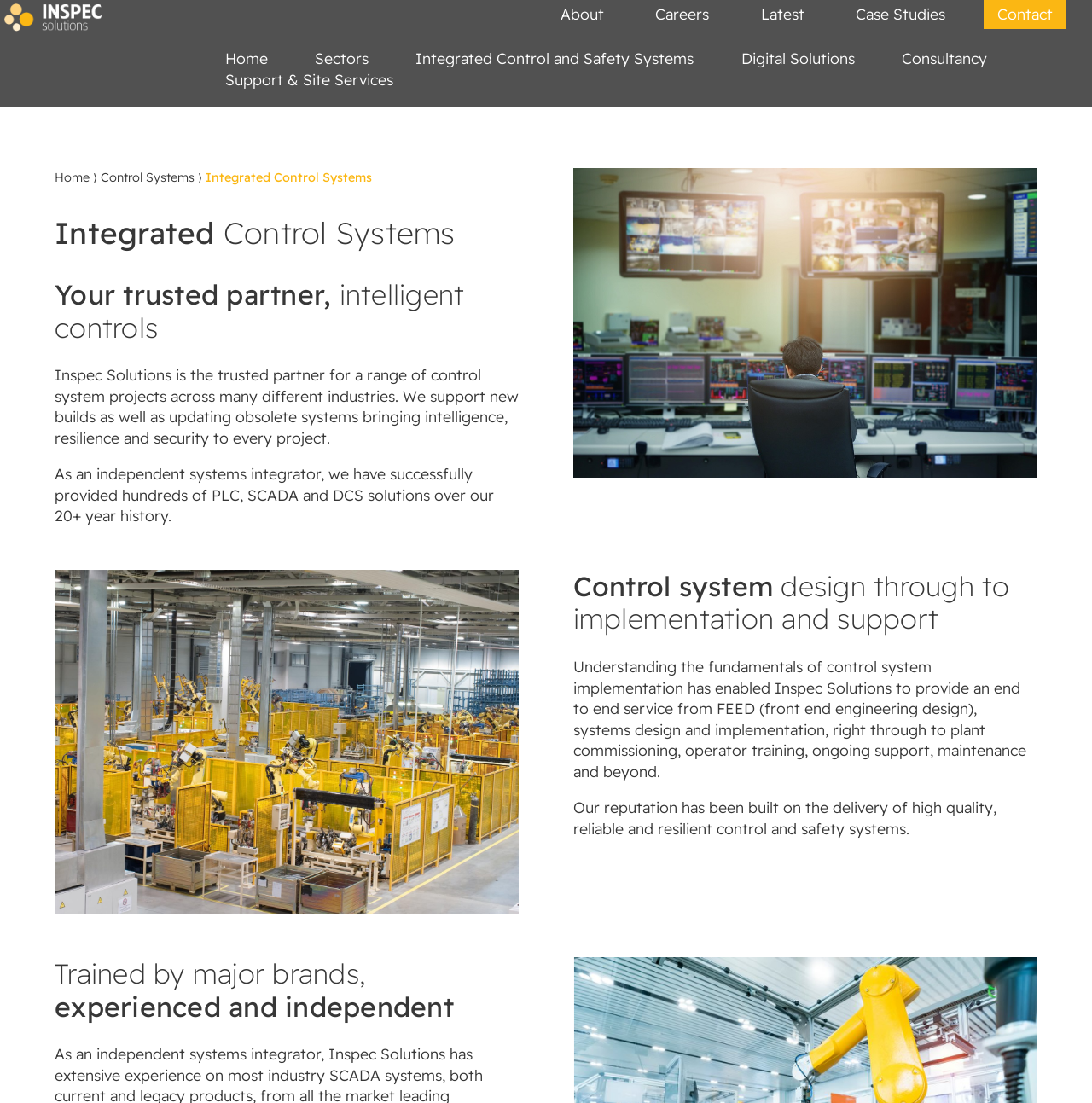Look at the image and answer the question in detail:
What is the company's reputation based on?

The company's reputation is based on the delivery of high quality, reliable and resilient control and safety systems, as mentioned in the static text element 'Our reputation has been built on the delivery of high quality, reliable and resilient control and safety systems'.